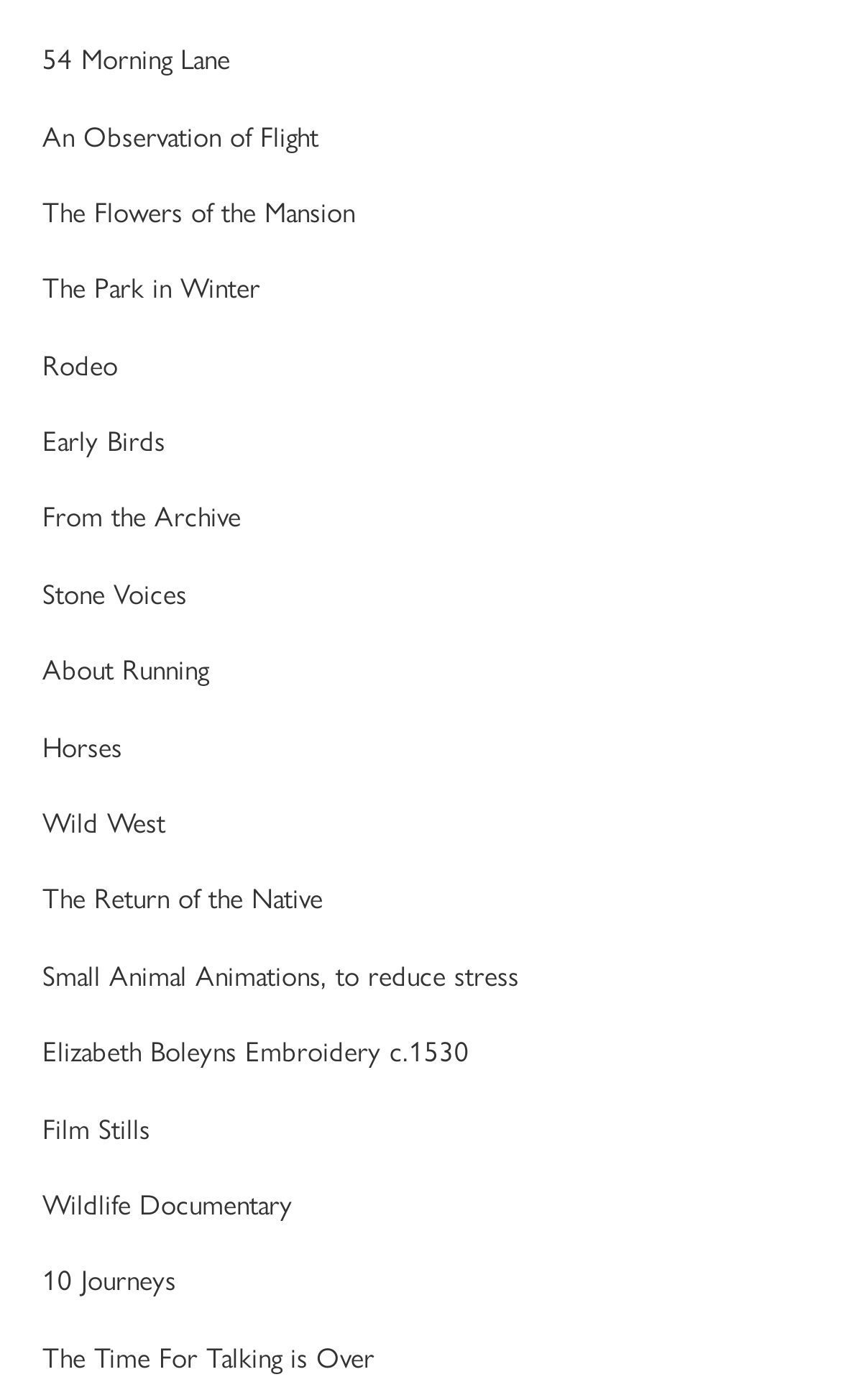Using the given description, provide the bounding box coordinates formatted as (top-left x, top-left y, bottom-right x, bottom-right y), with all values being floating point numbers between 0 and 1. Description: 54 Morning Lane

[0.05, 0.026, 0.273, 0.056]